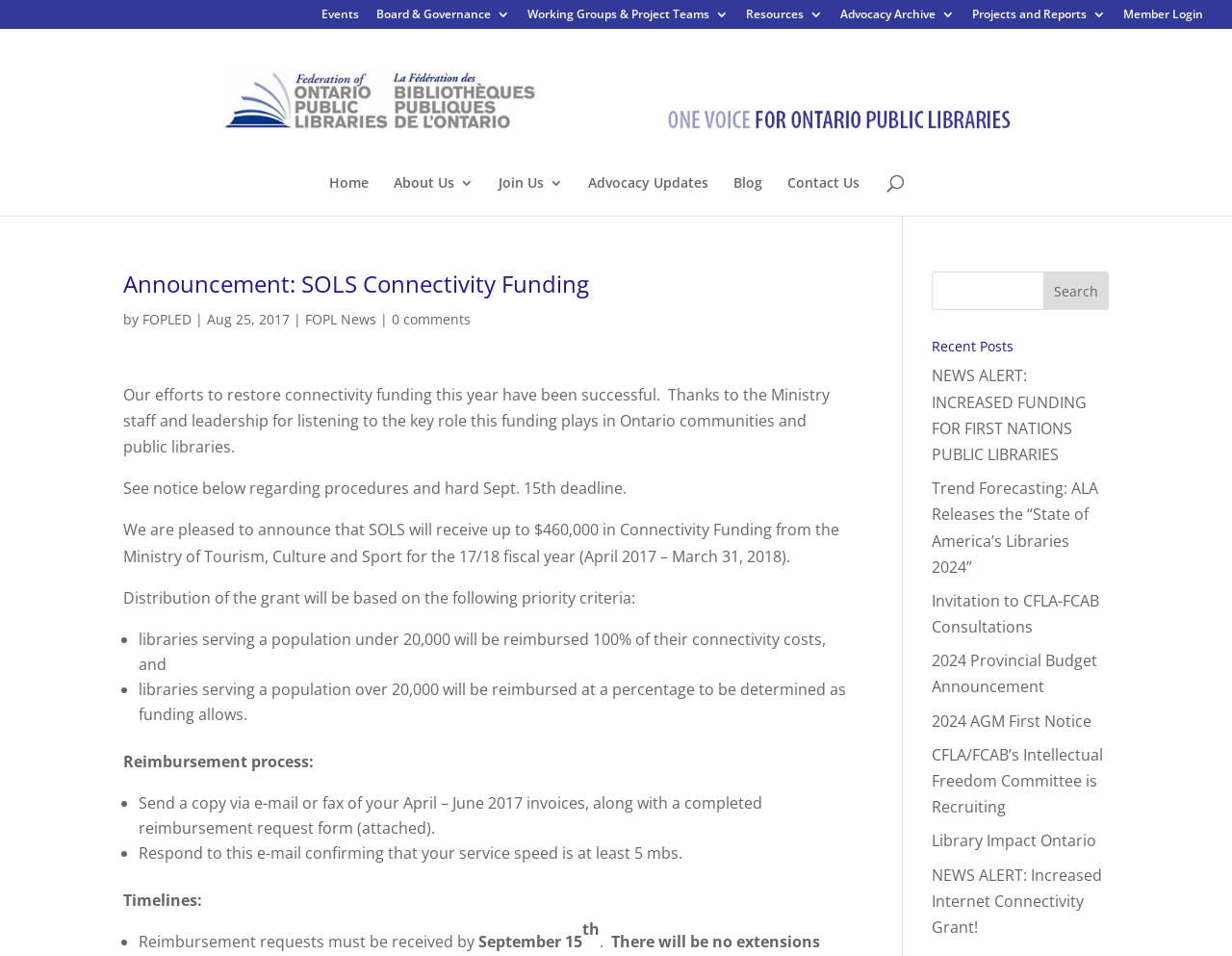Find the bounding box coordinates for the element described here: "Advocacy Updates".

[0.477, 0.184, 0.575, 0.226]